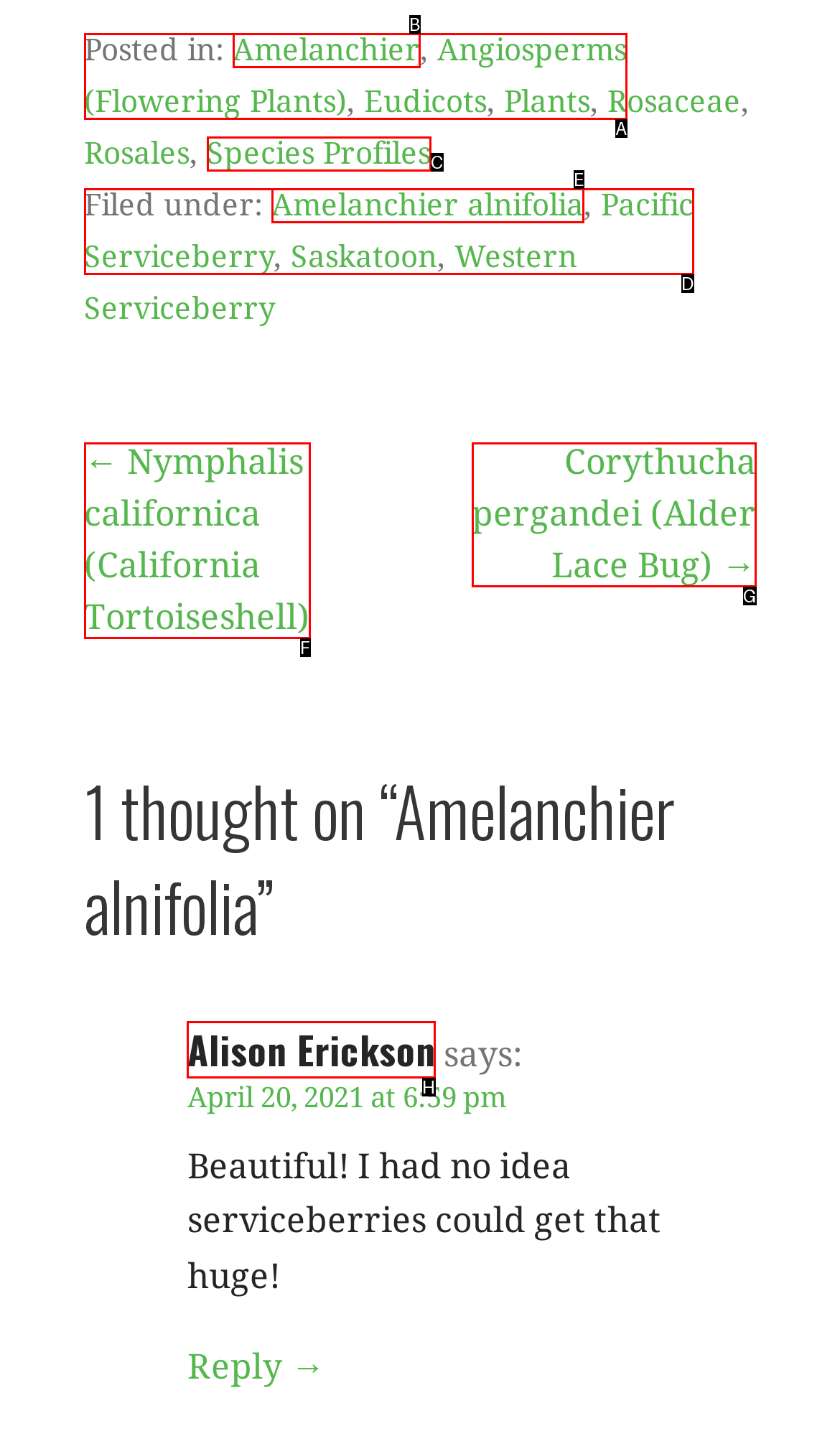Identify the correct UI element to click for this instruction: Read the comment from Alison Erickson
Respond with the appropriate option's letter from the provided choices directly.

H